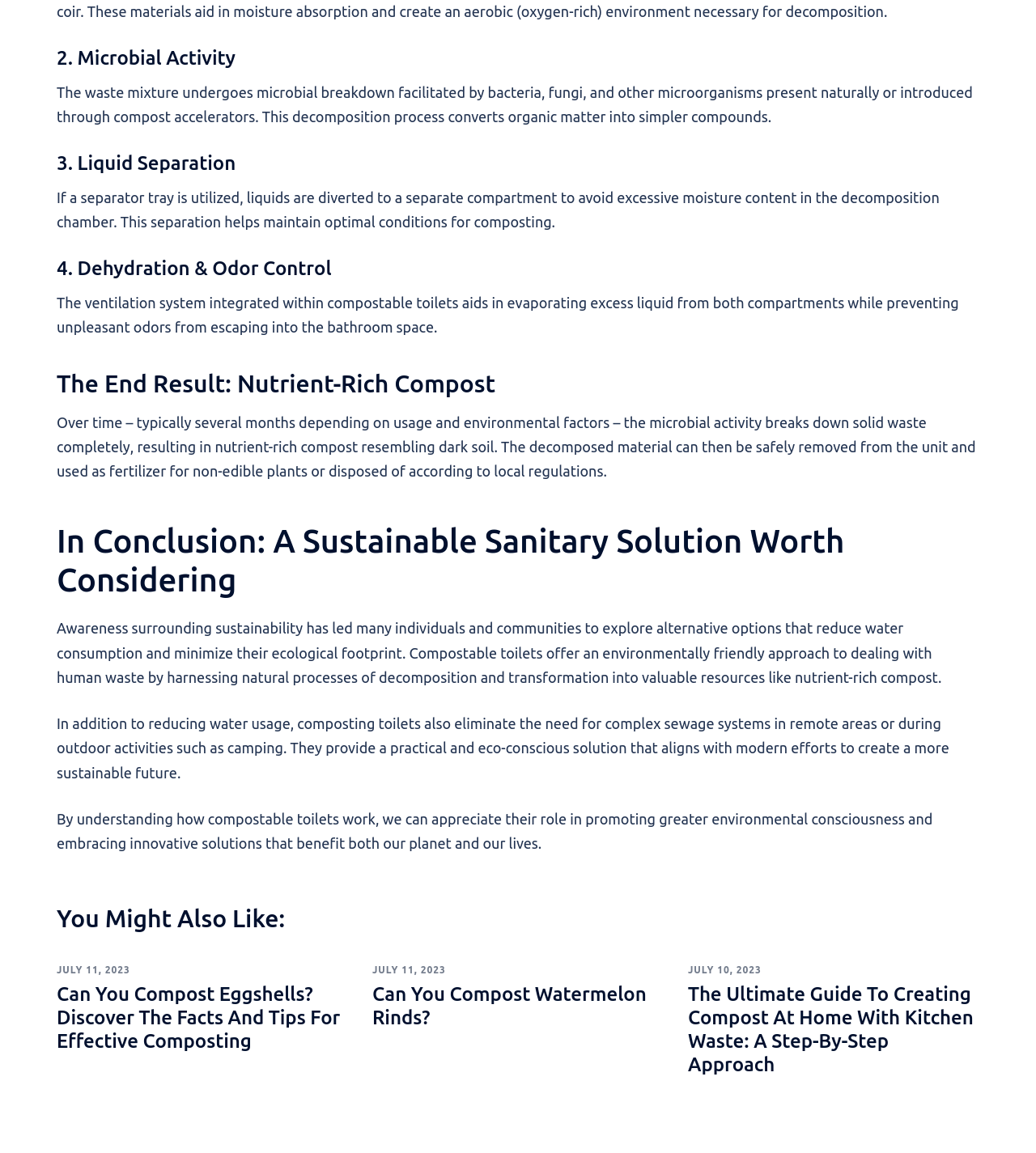What is the purpose of the separator tray?
Provide a detailed and well-explained answer to the question.

According to the webpage, the separator tray is used to divert liquids to a separate compartment to avoid excessive moisture content in the decomposition chamber, which helps maintain optimal conditions for composting.